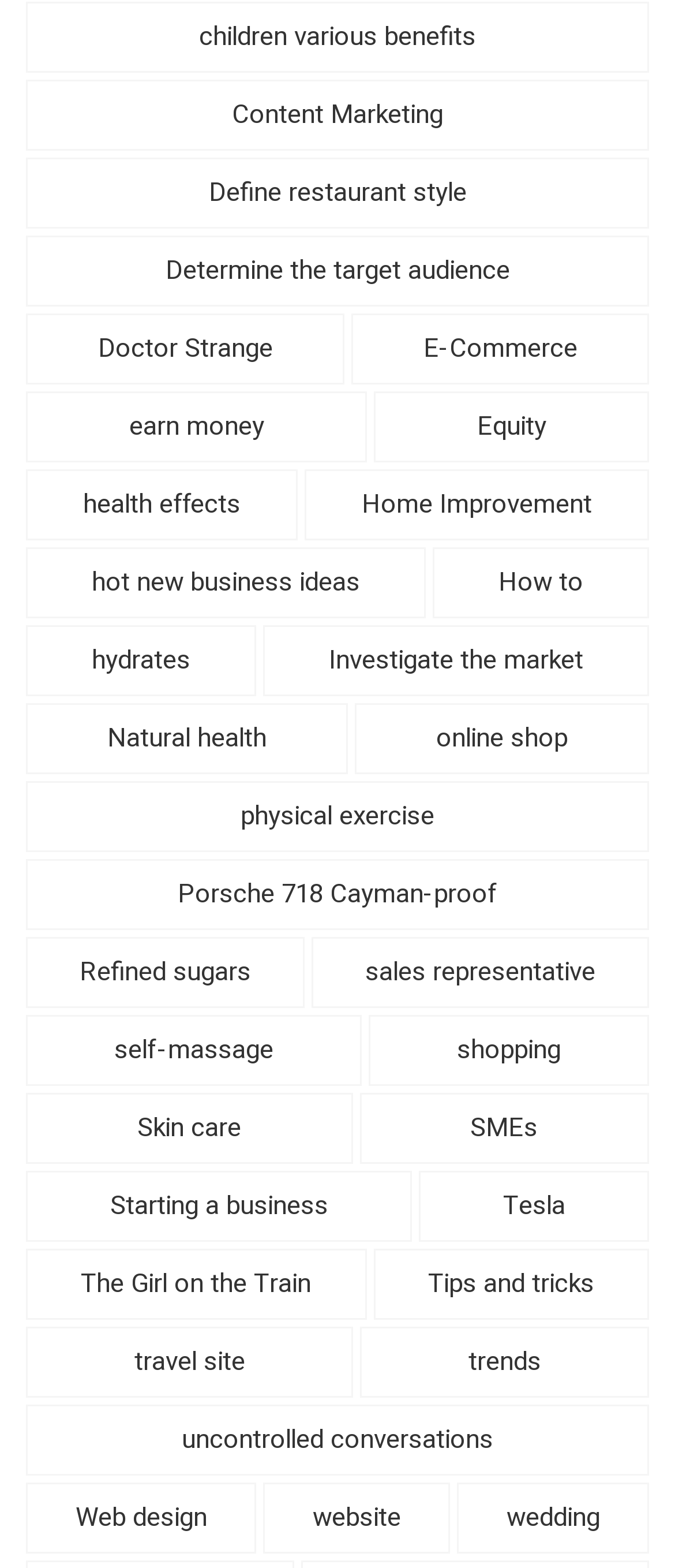Using the provided description: "Starting a business", find the bounding box coordinates of the corresponding UI element. The output should be four float numbers between 0 and 1, in the format [left, top, right, bottom].

[0.038, 0.747, 0.61, 0.792]